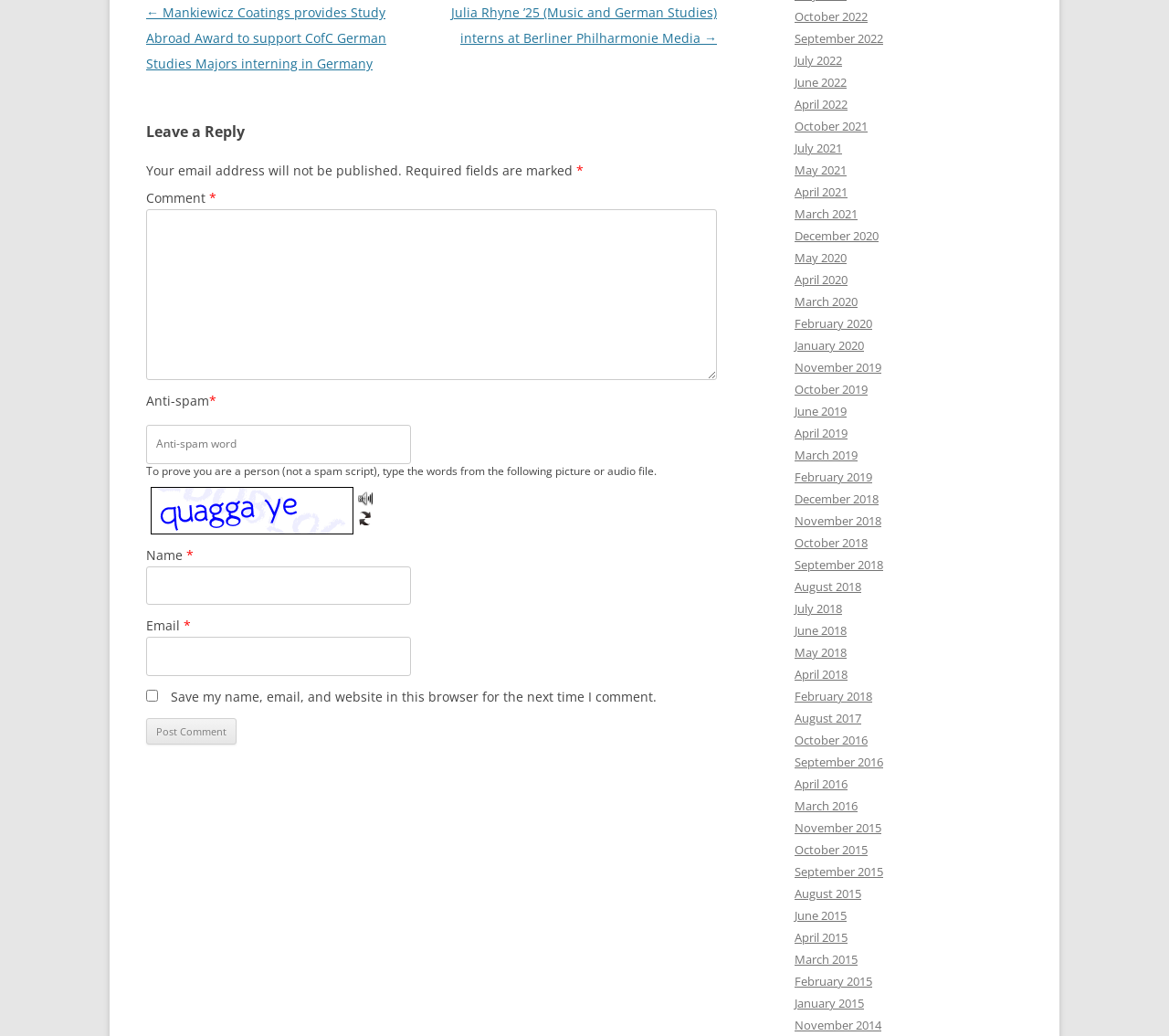Please predict the bounding box coordinates of the element's region where a click is necessary to complete the following instruction: "Leave a comment". The coordinates should be represented by four float numbers between 0 and 1, i.e., [left, top, right, bottom].

[0.125, 0.183, 0.179, 0.2]